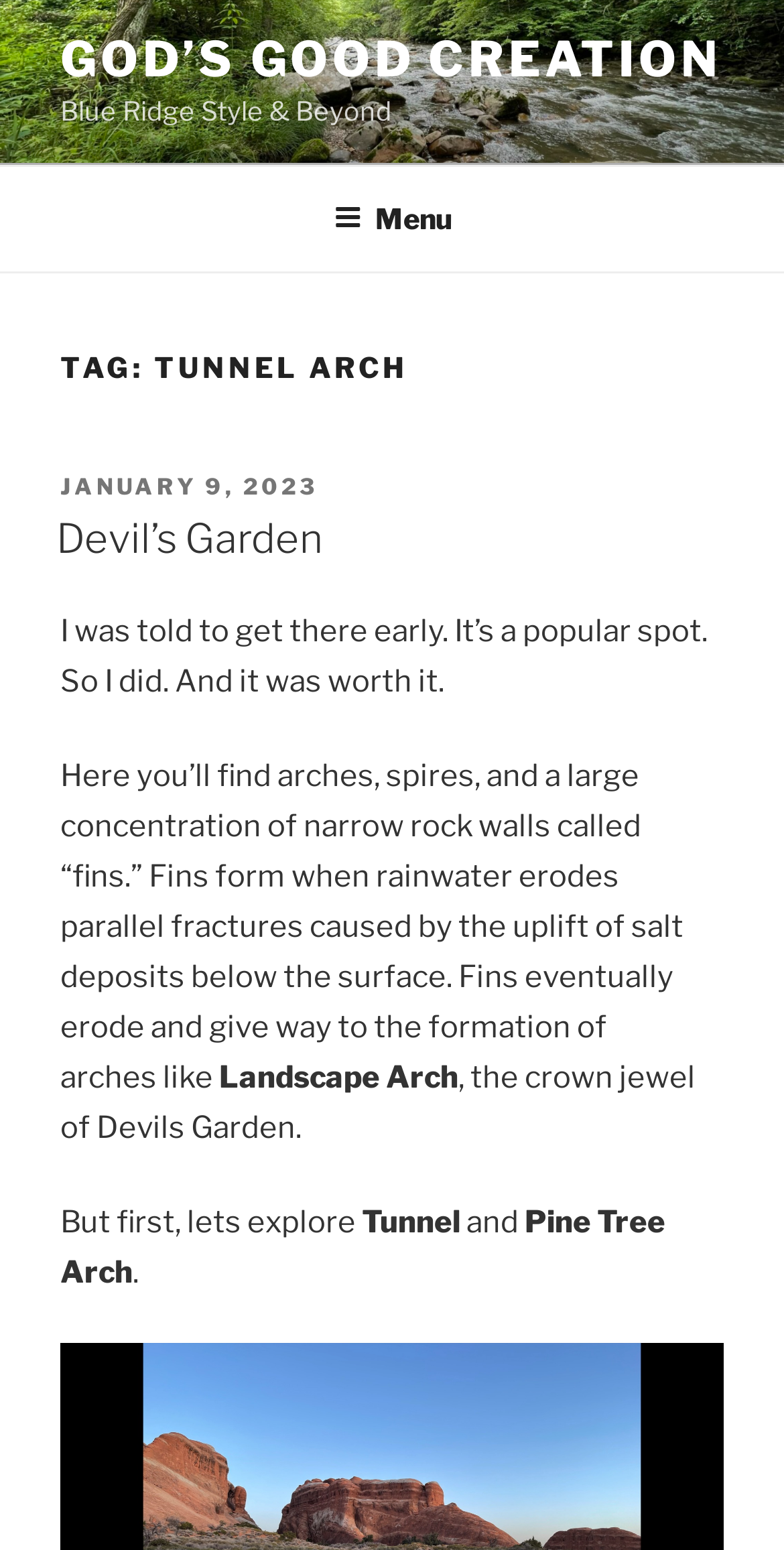What is the name of the arch mentioned in the article?
Please provide a comprehensive answer based on the contents of the image.

The article mentions 'TAG: TUNNEL ARCH' as the heading, and later mentions 'Tunnel' as one of the arches in Devil's Garden.